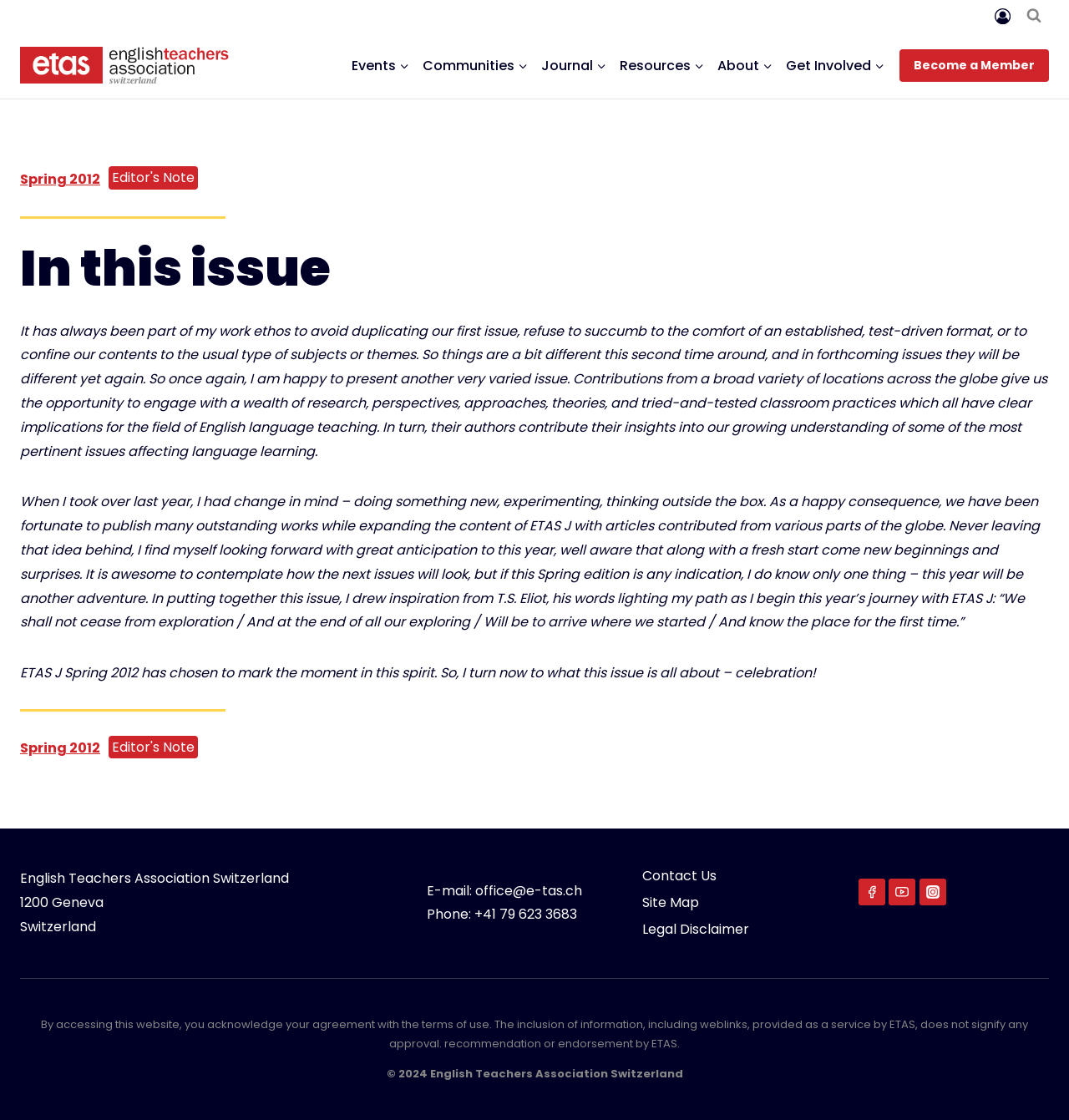How can I contact the organization?
Using the image, answer in one word or phrase.

Via email or phone